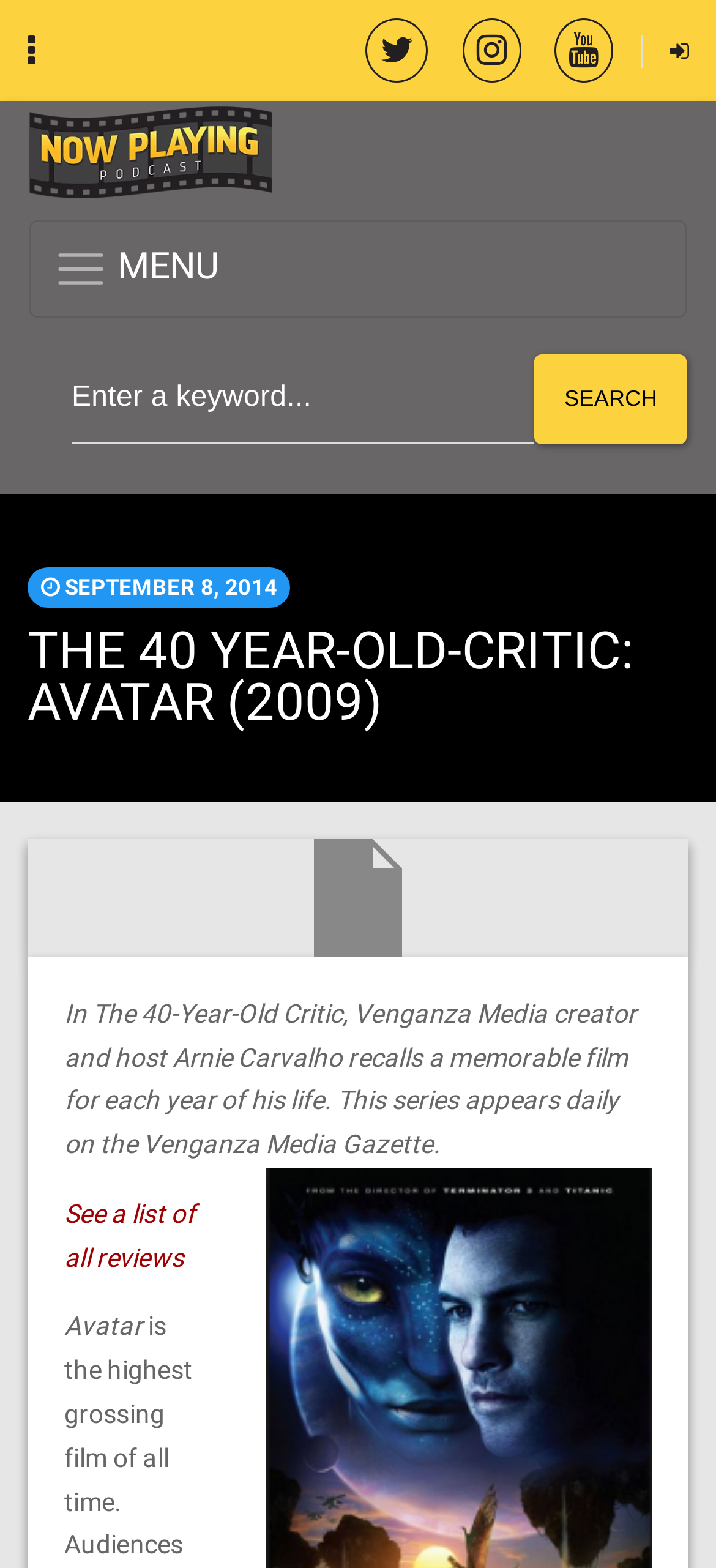Using the description: "parent_node: MENU", identify the bounding box of the corresponding UI element in the screenshot.

[0.041, 0.088, 0.959, 0.123]